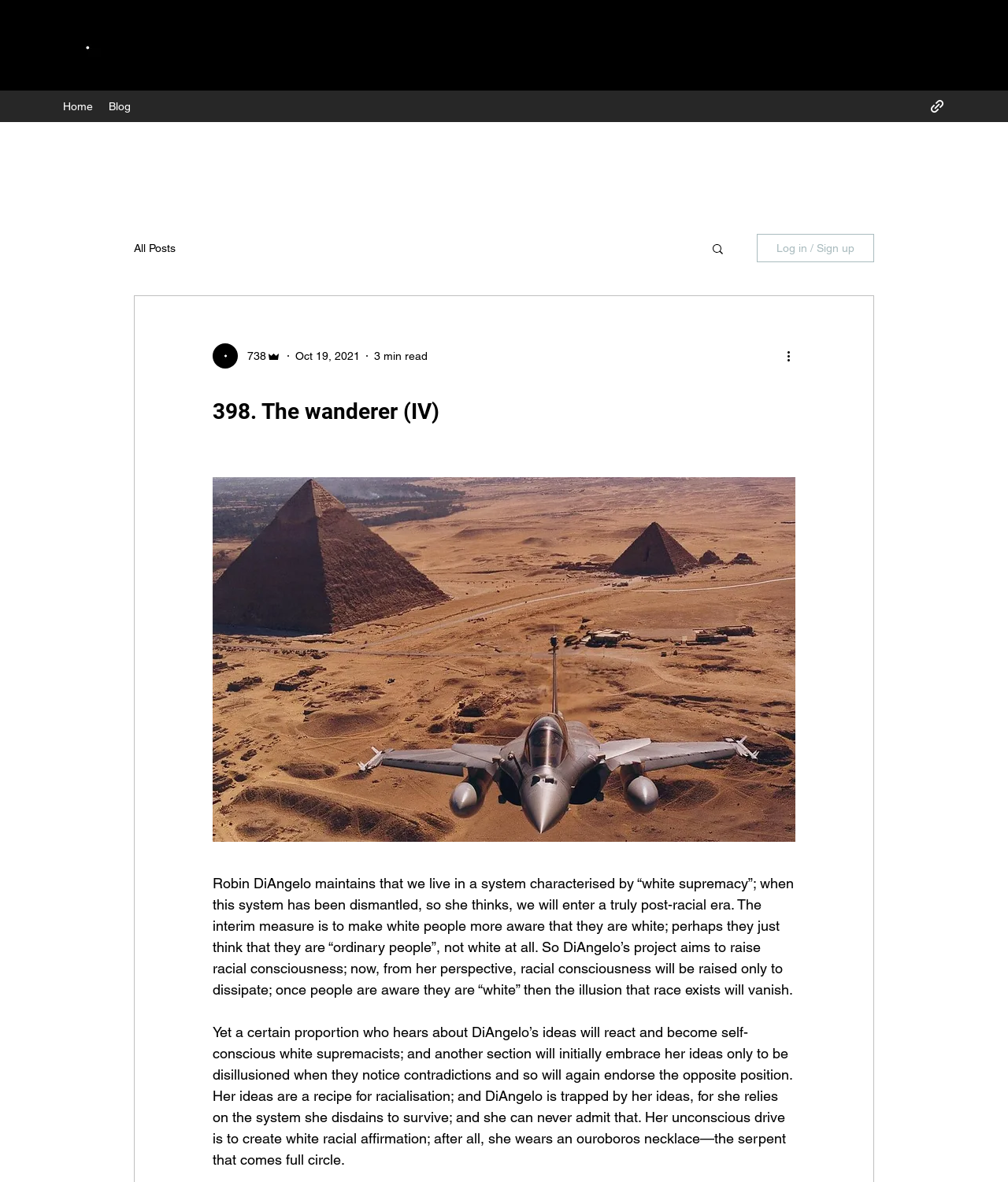What is the author's name?
Give a detailed and exhaustive answer to the question.

The author's name is mentioned in the text as 'Robin DiAngelo maintains that we live in a system characterised by “white supremacy”; when this system has been dismantled, so she thinks, we will enter a truly post-racial era.'